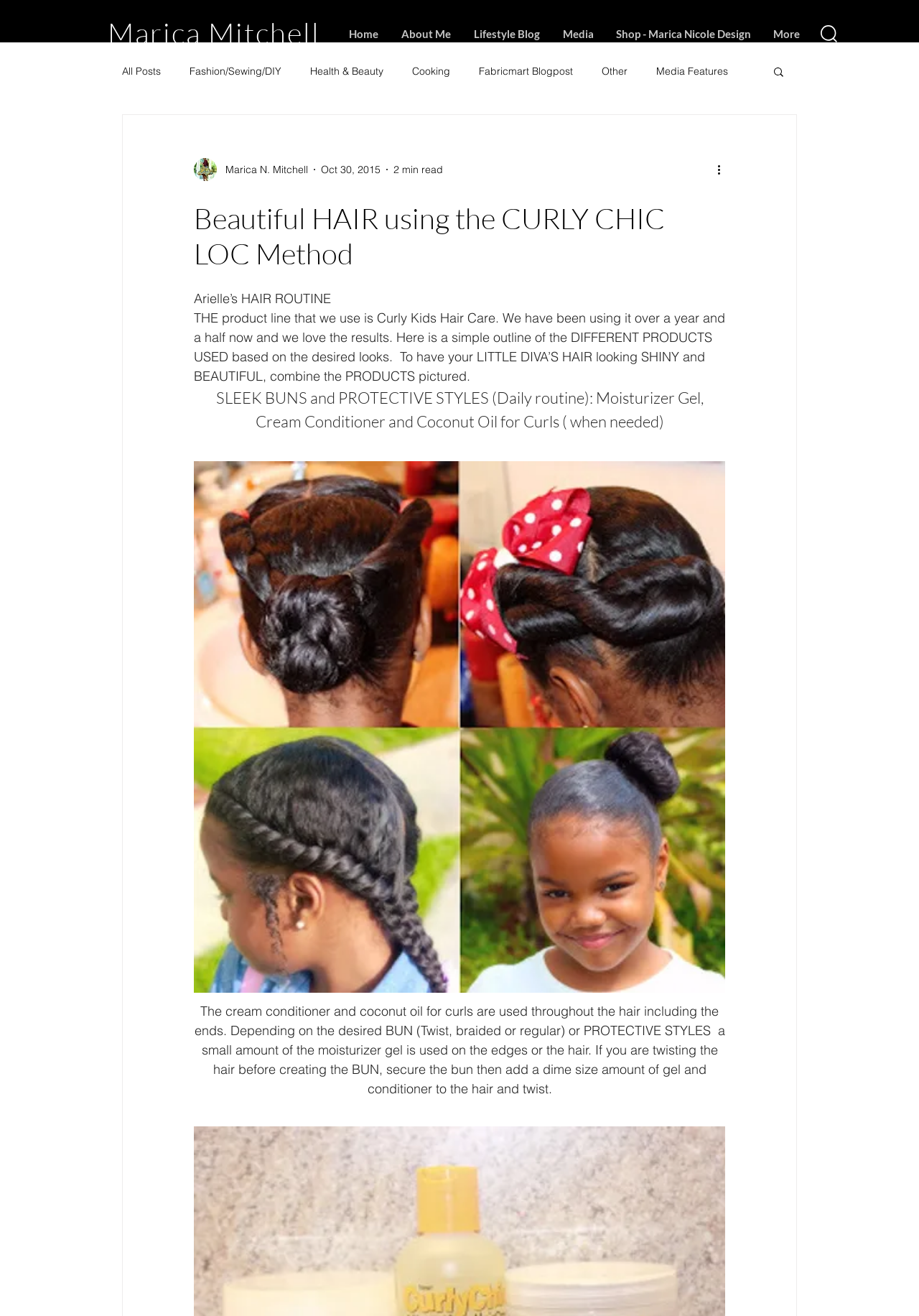Examine the image carefully and respond to the question with a detailed answer: 
What is the purpose of the moisturizer gel in the hair care routine?

The purpose of the moisturizer gel can be inferred from the text 'a small amount of the moisturizer gel is used on the edges or the hair' which is located in the section about SLEEK BUNS and PROTECTIVE STYLES.